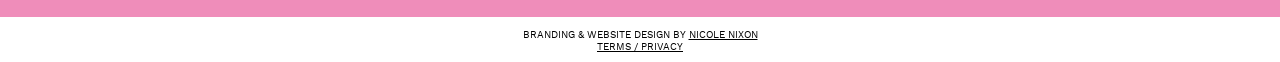Using the provided description: "NICOLE NIXON", find the bounding box coordinates of the corresponding UI element. The output should be four float numbers between 0 and 1, in the format [left, top, right, bottom].

[0.538, 0.483, 0.592, 0.644]